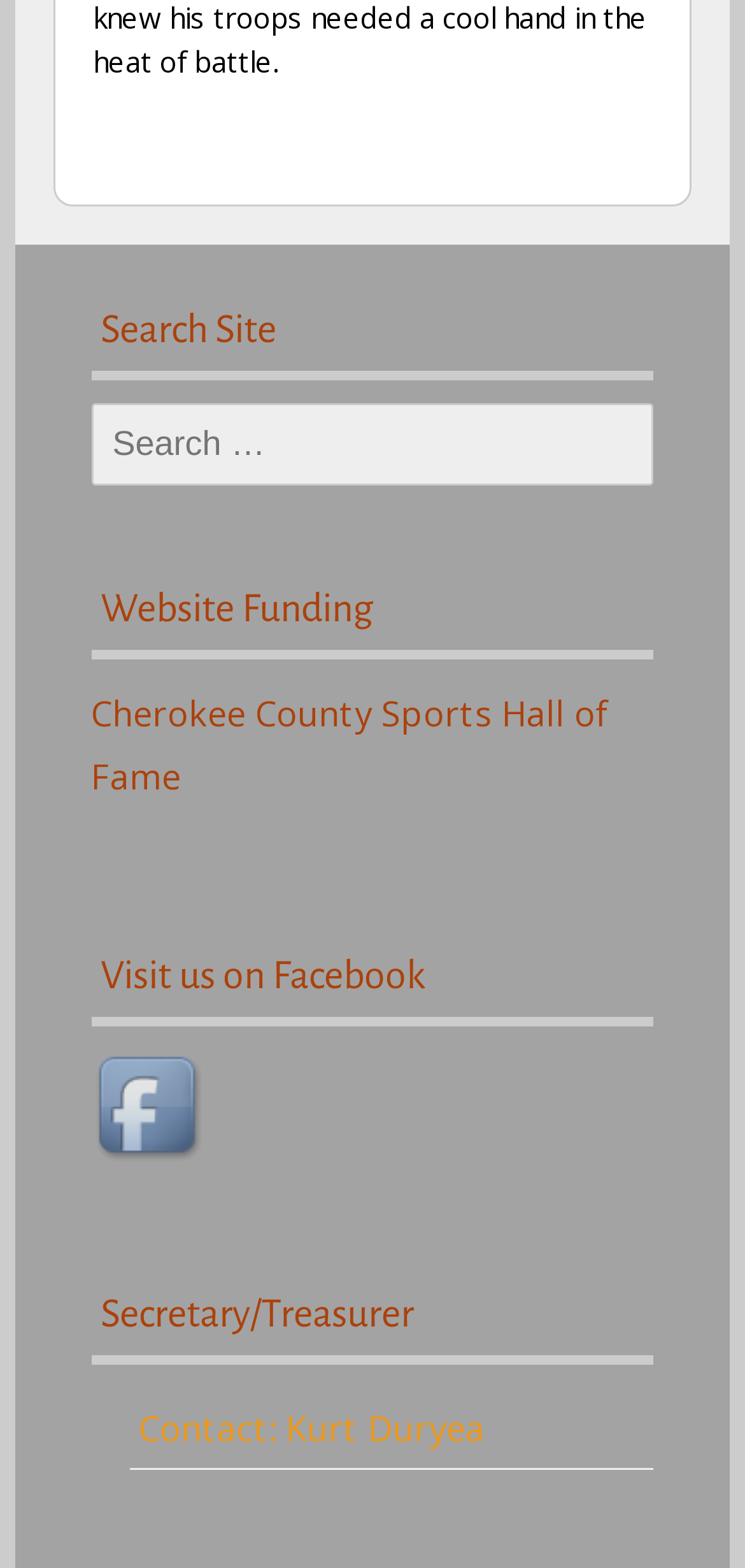Can you give a detailed response to the following question using the information from the image? What is the name of the organization mentioned?

The text 'Cherokee County Sports Hall of Fame' is located under the 'Website Funding' heading, indicating that it is the name of the organization being referred to.